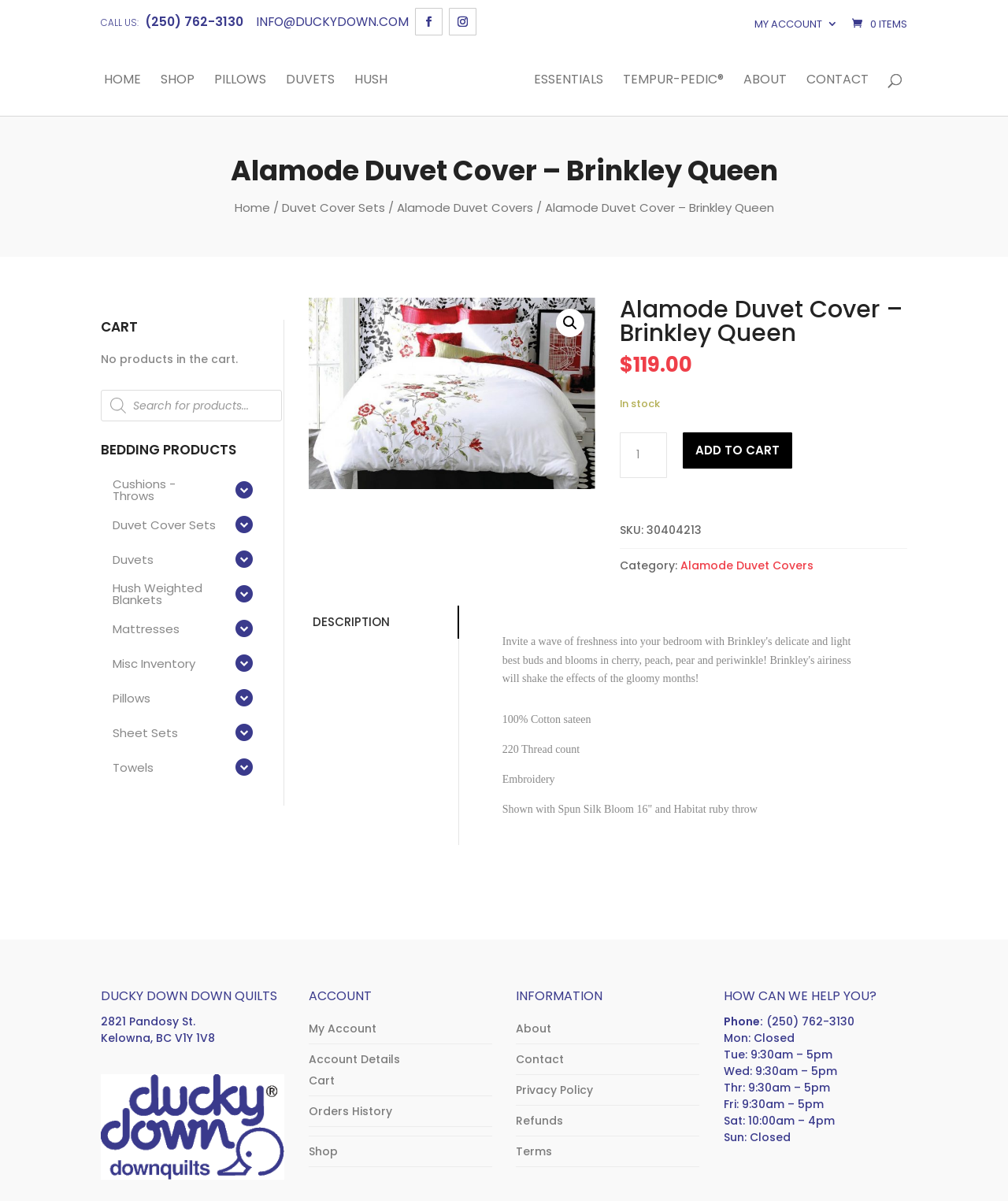Please specify the coordinates of the bounding box for the element that should be clicked to carry out this instruction: "Go to the home page". The coordinates must be four float numbers between 0 and 1, formatted as [left, top, right, bottom].

[0.103, 0.061, 0.14, 0.097]